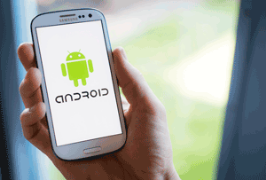What is the theme of the article mentioned?
Based on the screenshot, give a detailed explanation to answer the question.

The caption references an article titled '7 Best Woodworking Apps For Android & iOS 2024', which suggests that the article is focused on reviewing and discussing various woodworking applications available for Android and iOS devices.